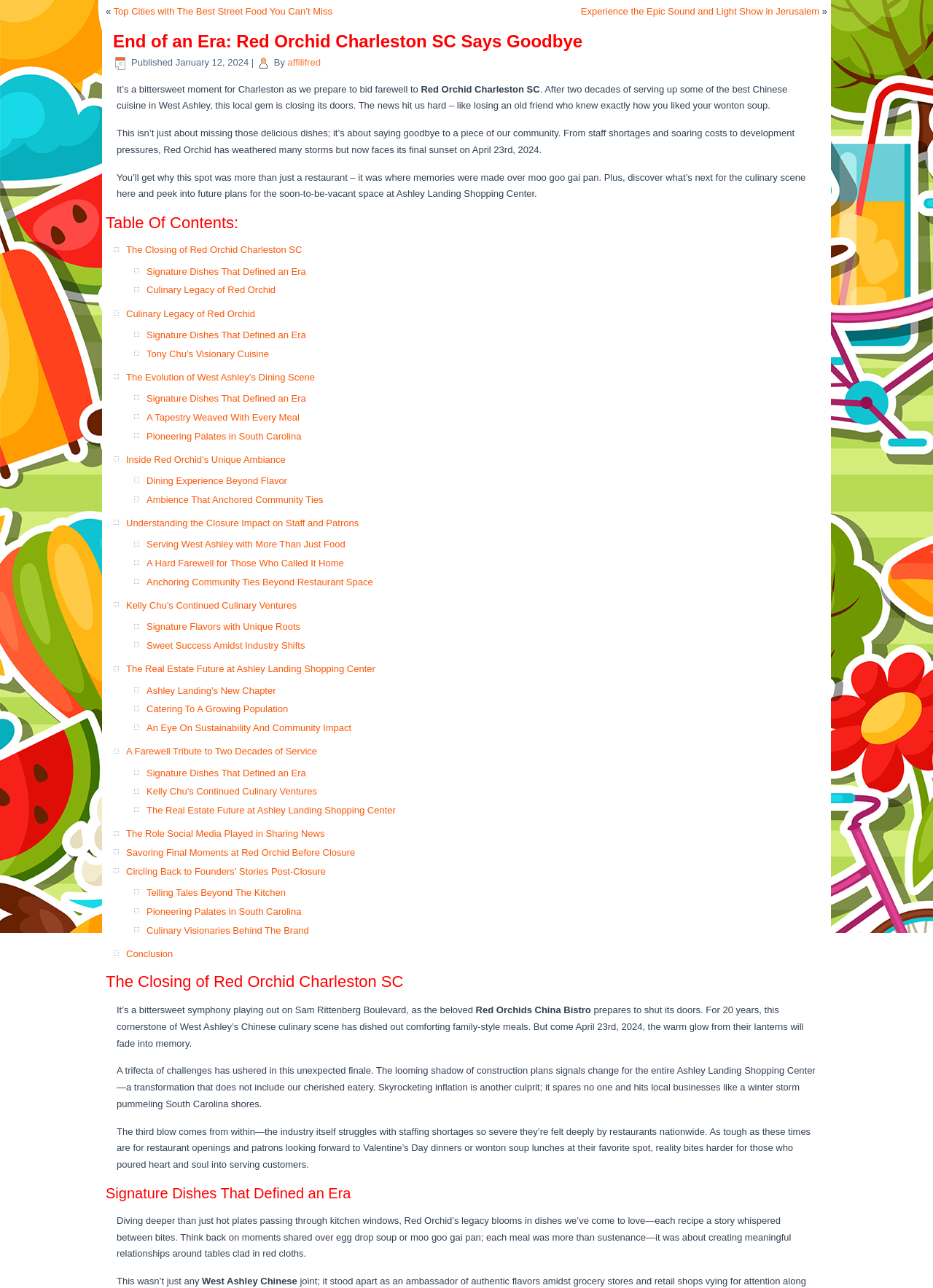Locate the bounding box coordinates of the element I should click to achieve the following instruction: "Read the article 'End of an Era: Red Orchid Charleston SC Says Goodbye'".

[0.121, 0.024, 0.879, 0.04]